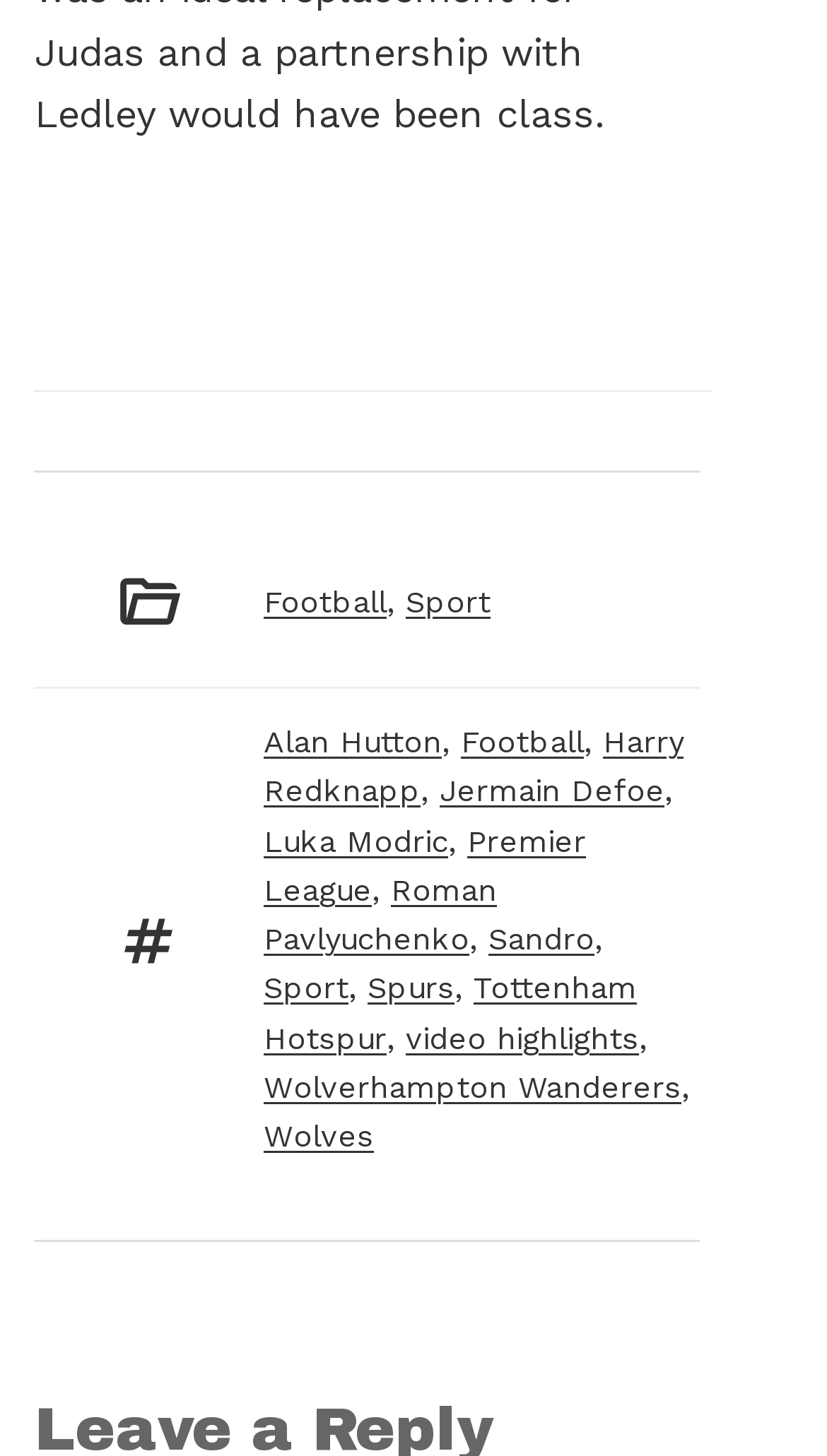Answer the following query concisely with a single word or phrase:
What is the tag associated with the link 'Harry Redknapp'?

Football